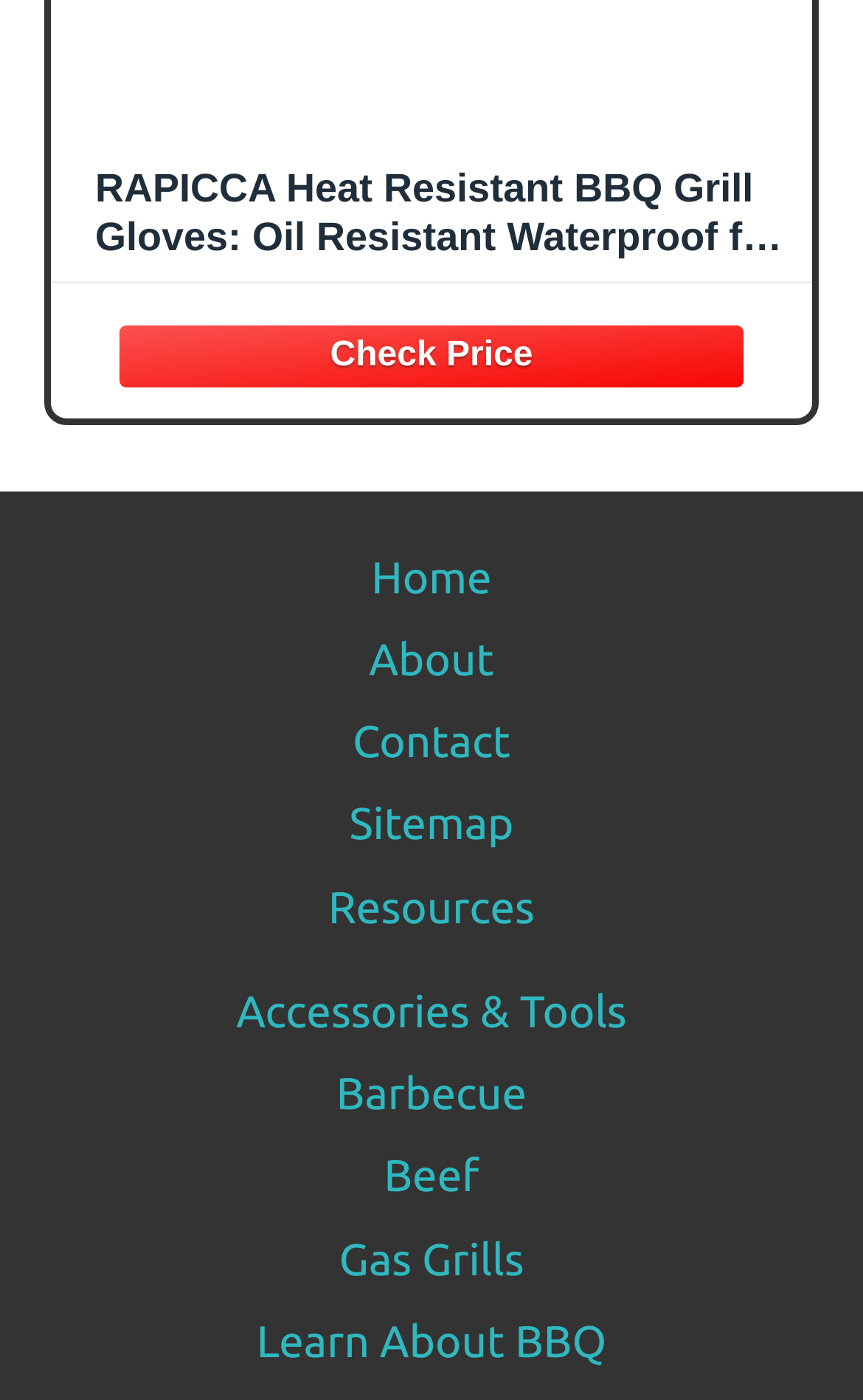Please find the bounding box coordinates of the element that needs to be clicked to perform the following instruction: "Learn about barbecue". The bounding box coordinates should be four float numbers between 0 and 1, represented as [left, top, right, bottom].

[0.39, 0.762, 0.61, 0.799]